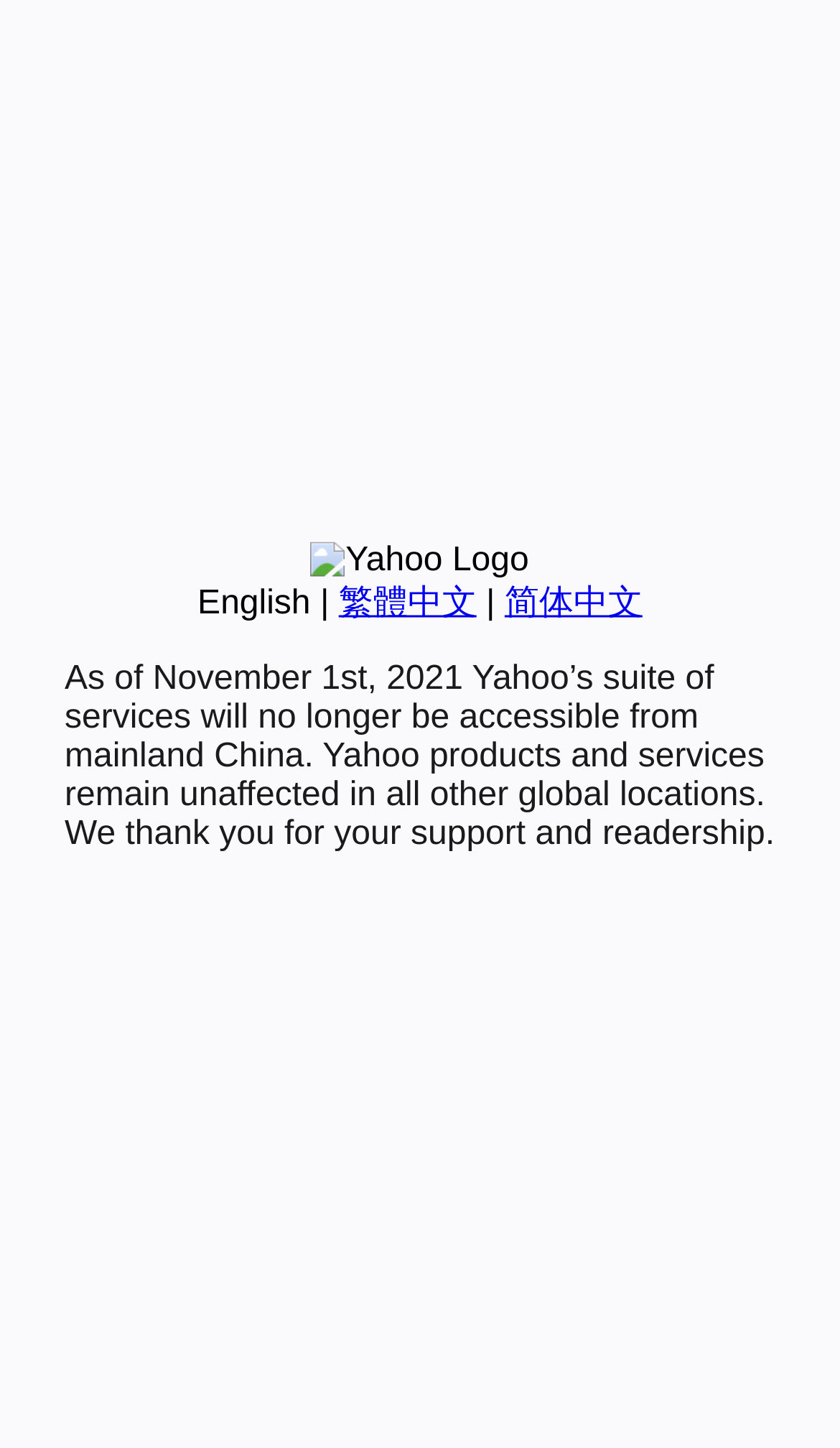Using the element description provided, determine the bounding box coordinates in the format (top-left x, top-left y, bottom-right x, bottom-right y). Ensure that all values are floating point numbers between 0 and 1. Element description: 简体中文

[0.601, 0.404, 0.765, 0.429]